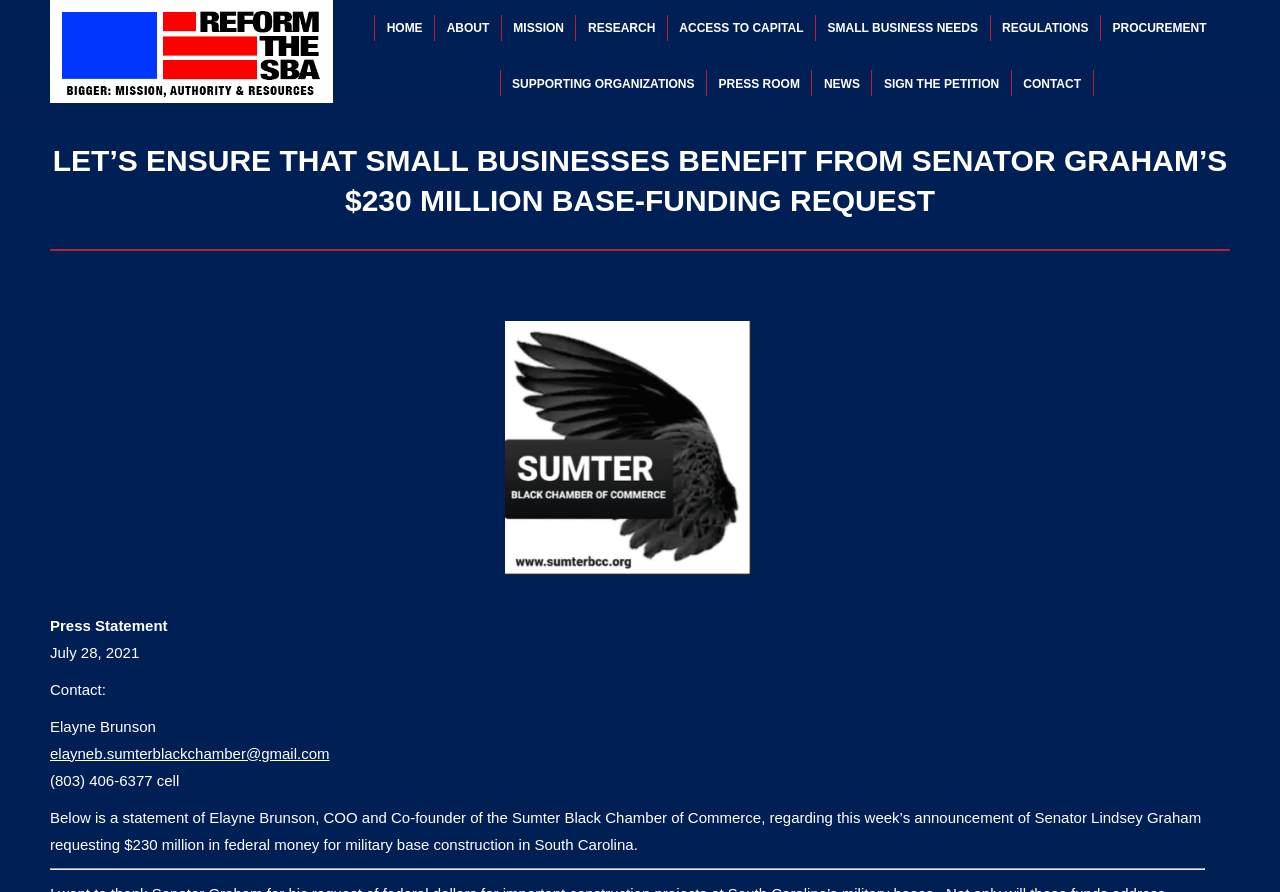What is the name of the senator mentioned in the press statement?
Look at the image and answer with only one word or phrase.

Lindsey Graham